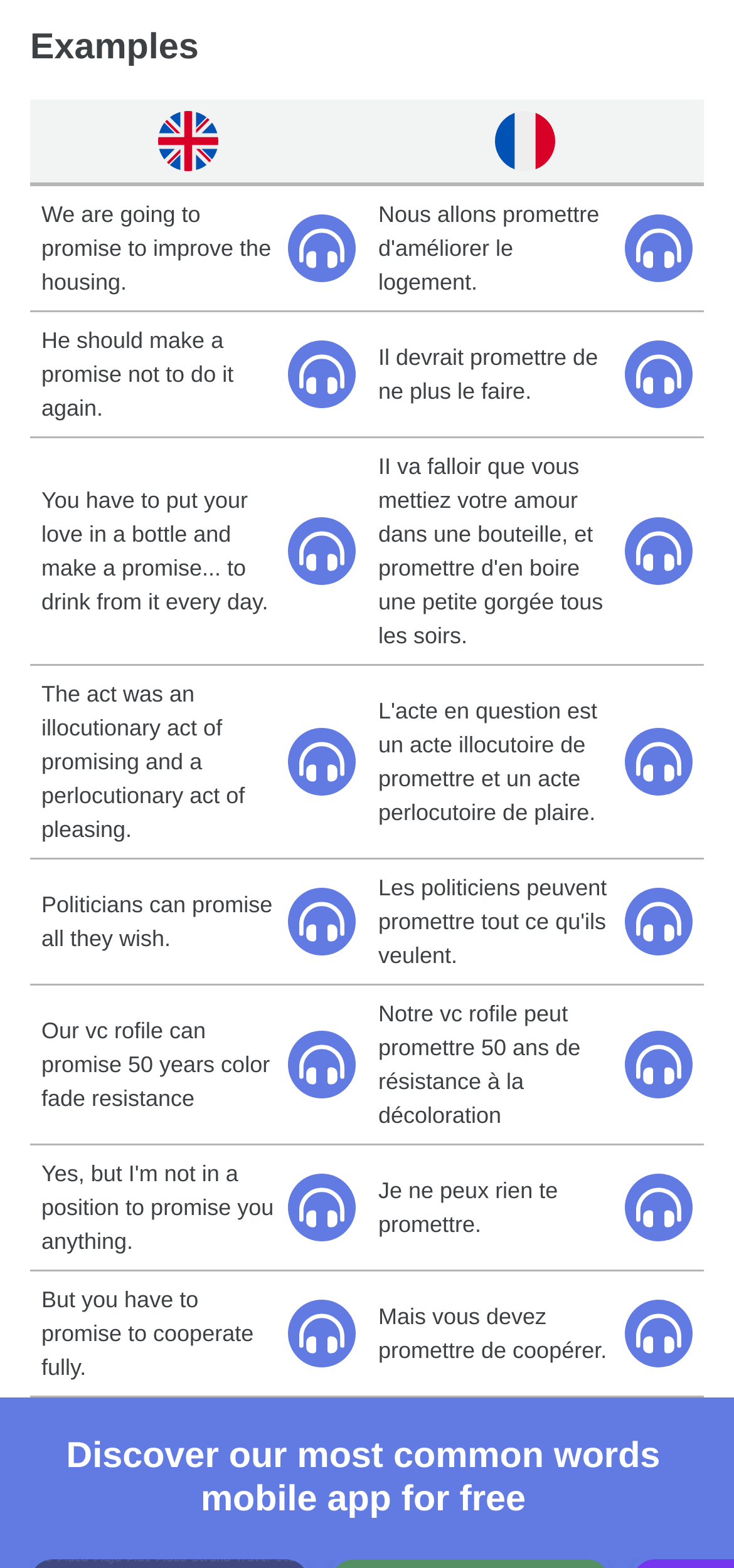What is the language of the first column?
Use the screenshot to answer the question with a single word or phrase.

English